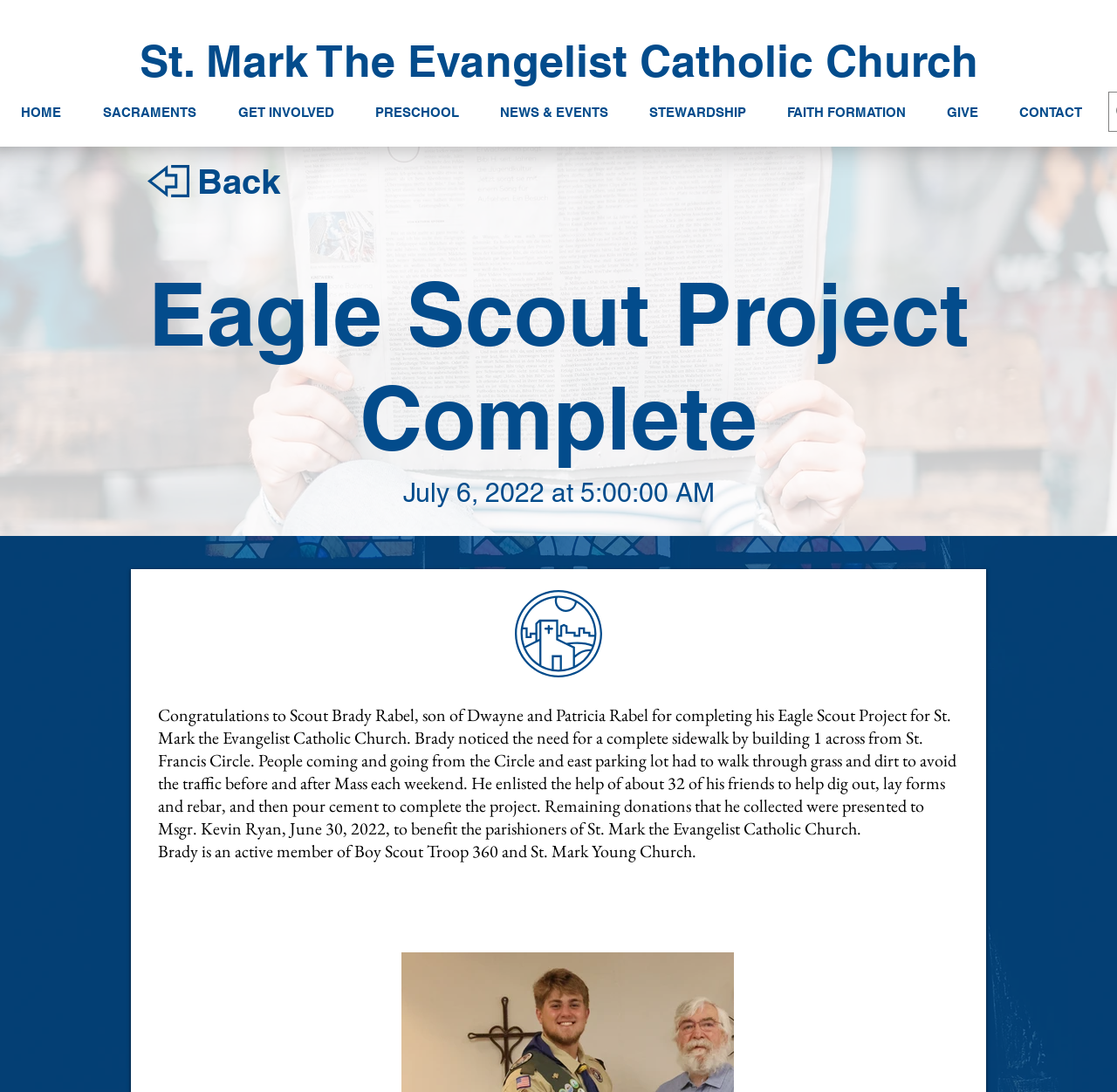Please locate the clickable area by providing the bounding box coordinates to follow this instruction: "visit St. Mark The Evangelist Catholic Church website".

[0.125, 0.032, 0.875, 0.079]